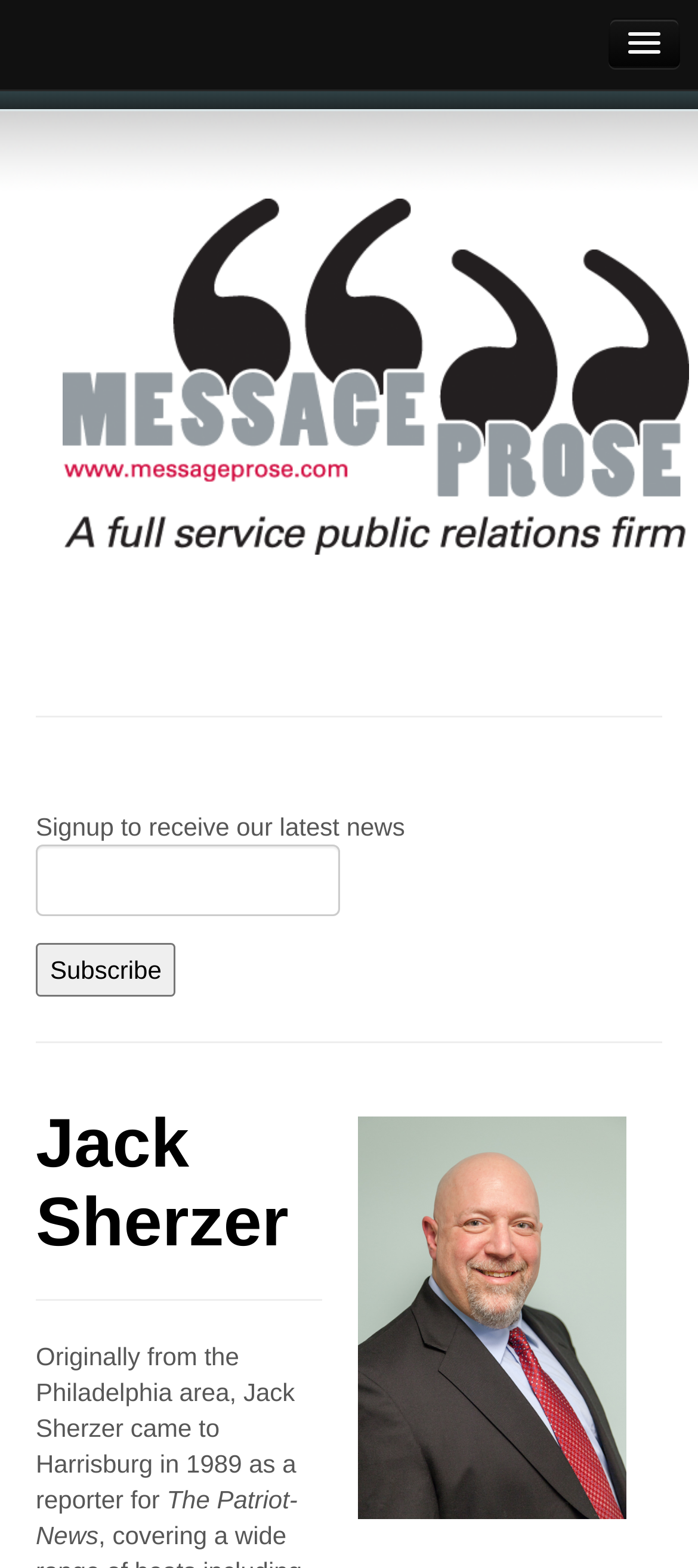Please provide a detailed answer to the question below by examining the image:
What is the orientation of the separator below the image?

I found a separator element with a bounding box coordinate of [0.051, 0.457, 0.949, 0.459] and an orientation of 'horizontal'. This separator is located below the image element with the description 'Message Prose'.